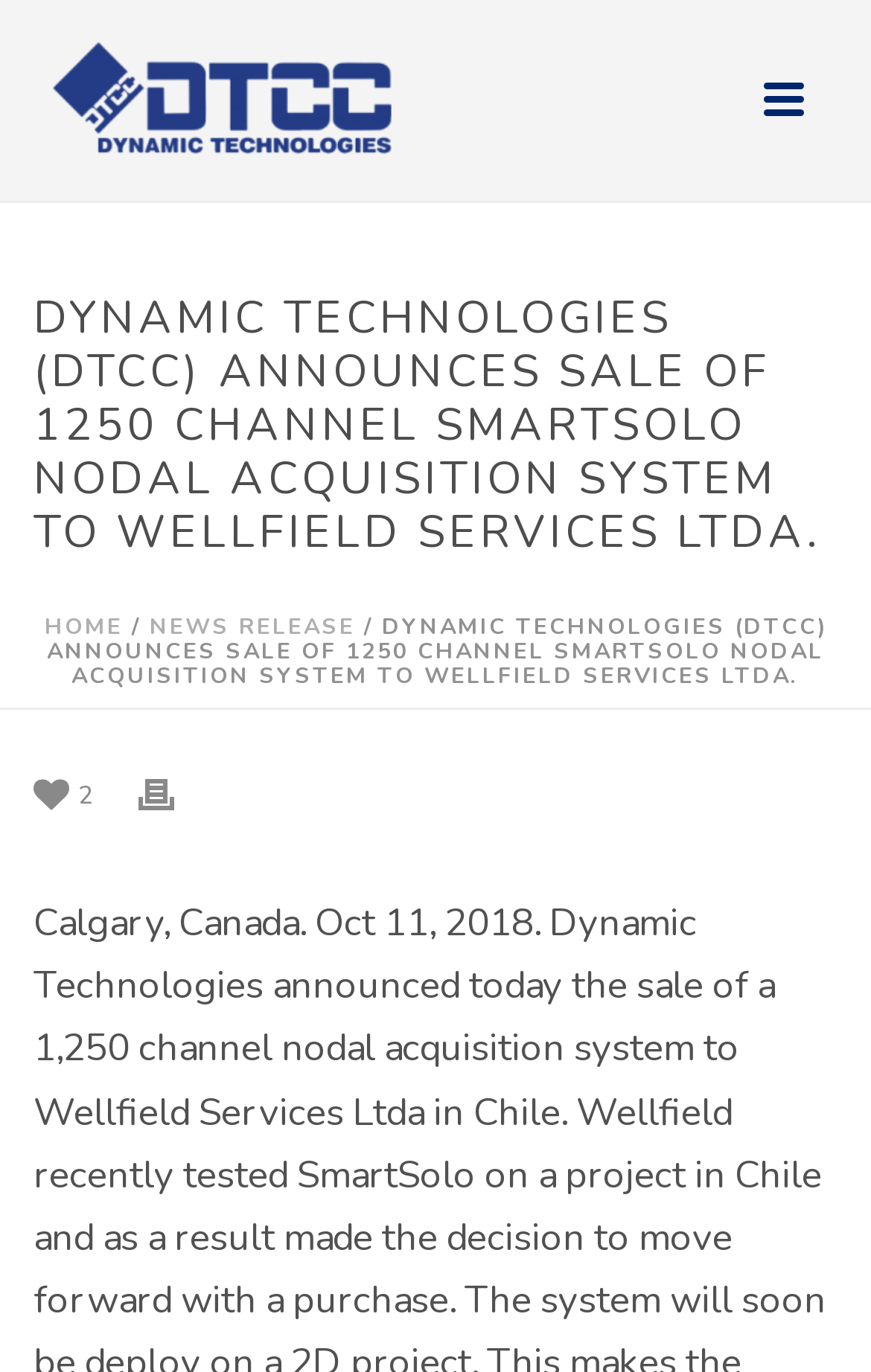Return the bounding box coordinates of the UI element that corresponds to this description: "Comparison of temperature sensors". The coordinates must be given as four float numbers in the range of 0 and 1, [left, top, right, bottom].

None